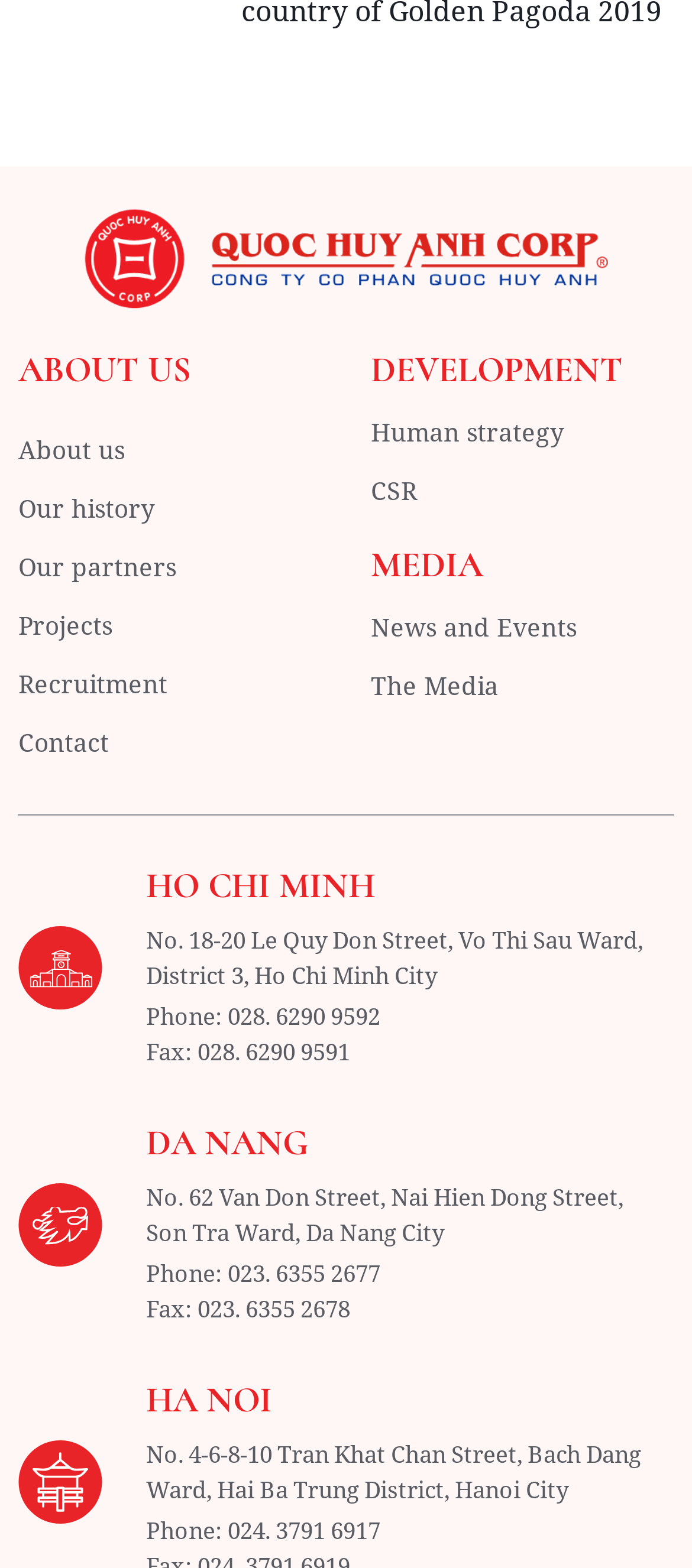Please identify the bounding box coordinates of the area I need to click to accomplish the following instruction: "Visit the 'CSR' page".

[0.536, 0.301, 0.973, 0.325]